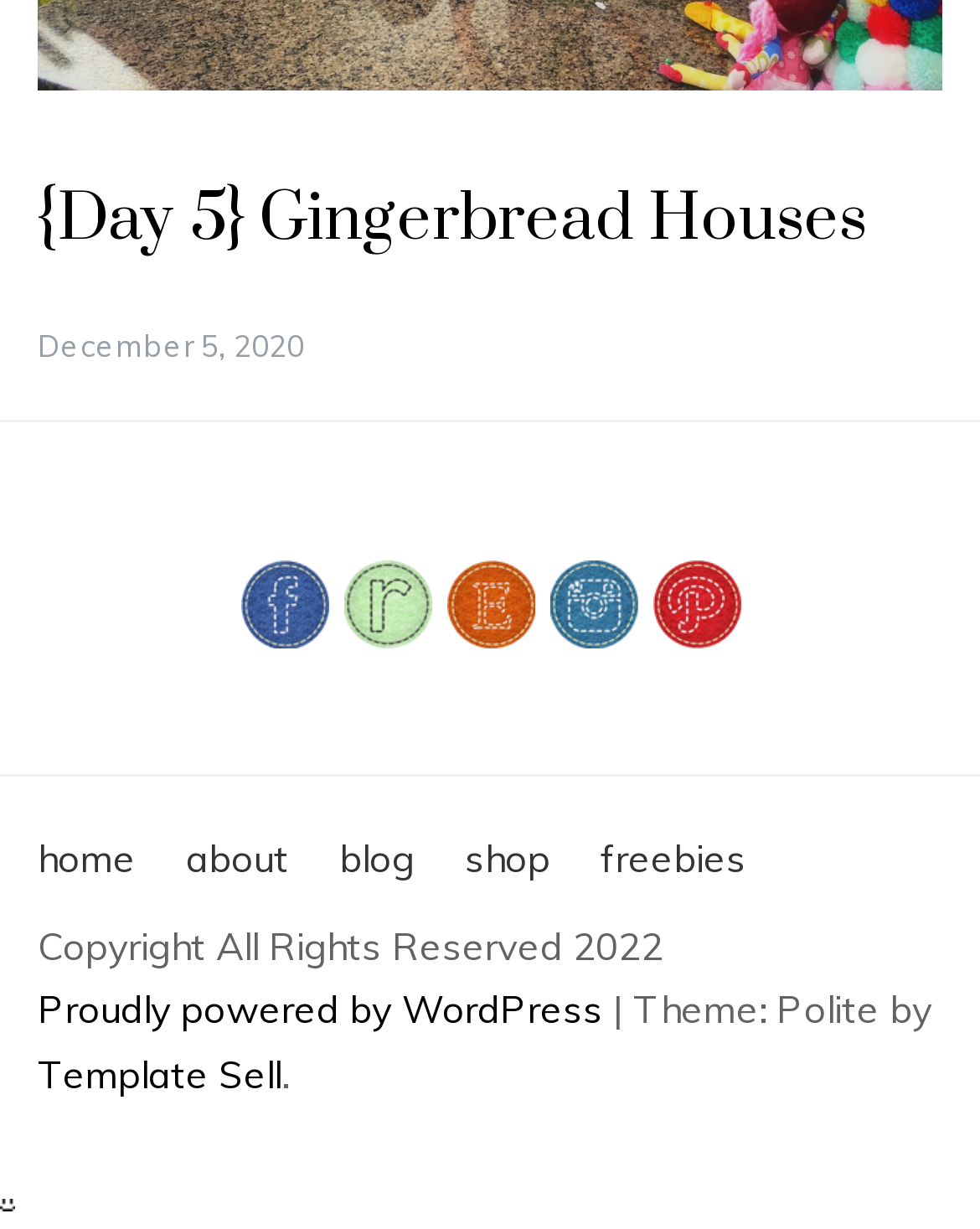Give a succinct answer to this question in a single word or phrase: 
What is the date of the latest article?

December 5, 2020